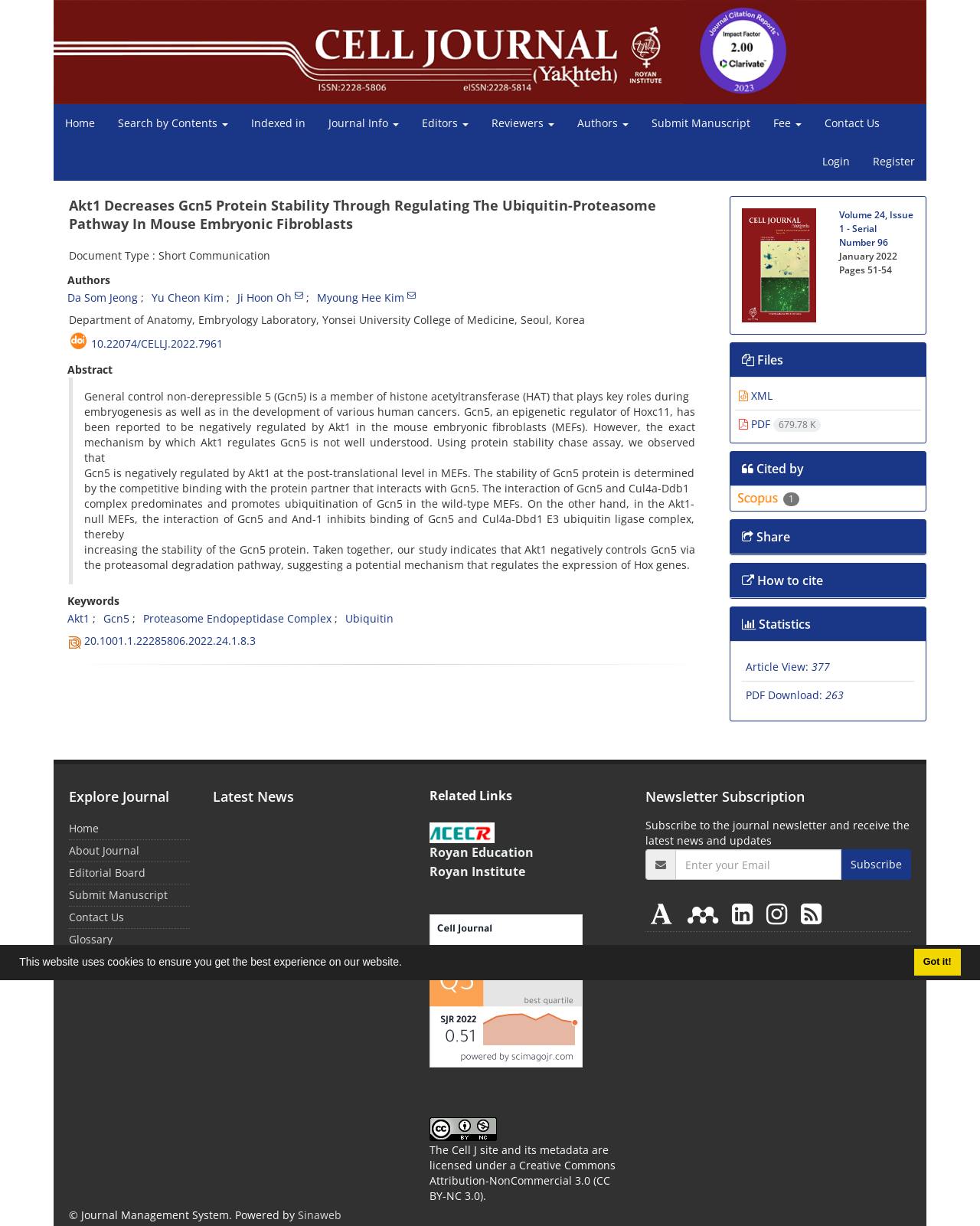Based on the description "Royan Education", find the bounding box of the specified UI element.

[0.438, 0.689, 0.544, 0.702]